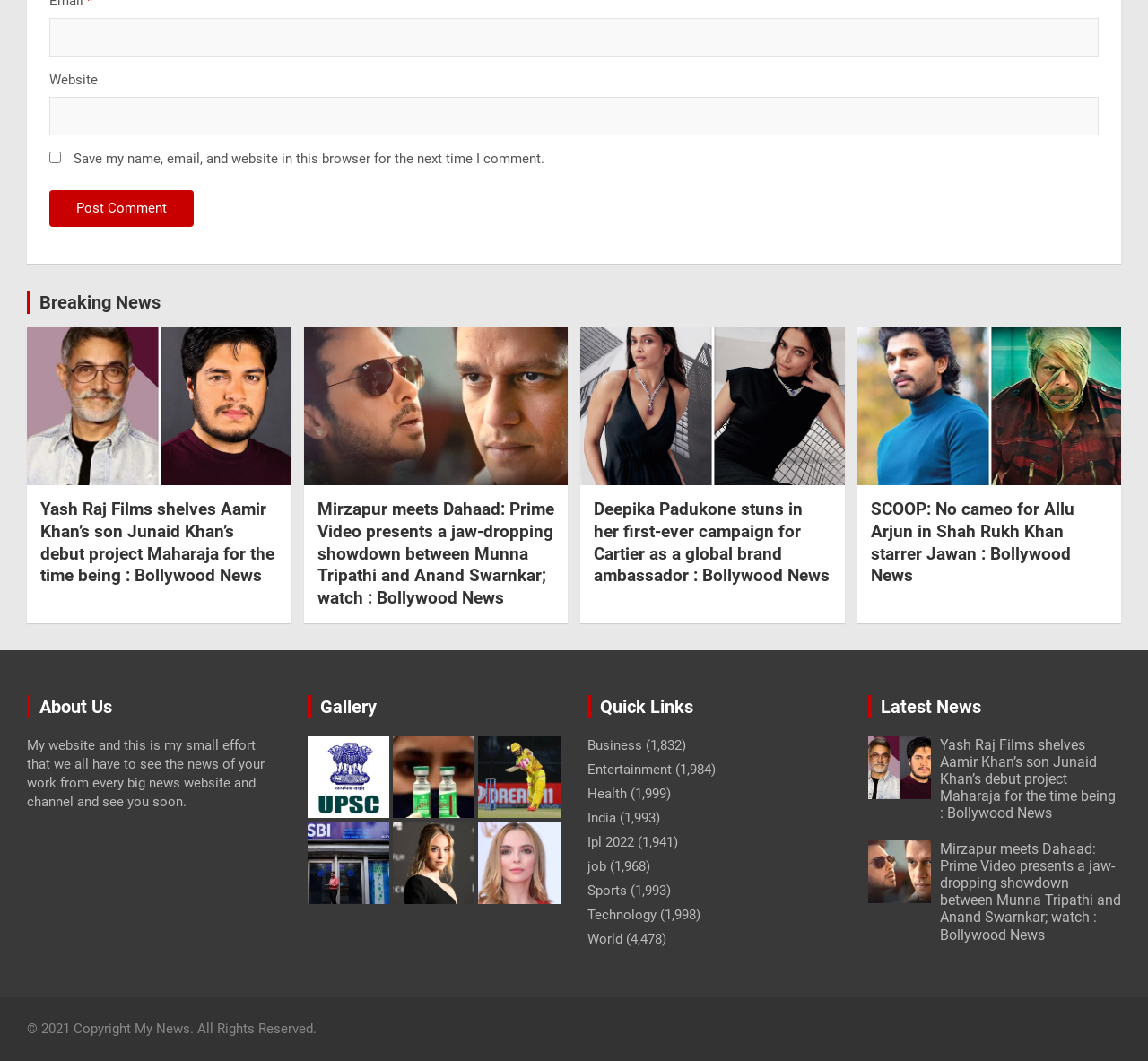What is the topic of the first news article?
Look at the screenshot and give a one-word or phrase answer.

Bollywood News